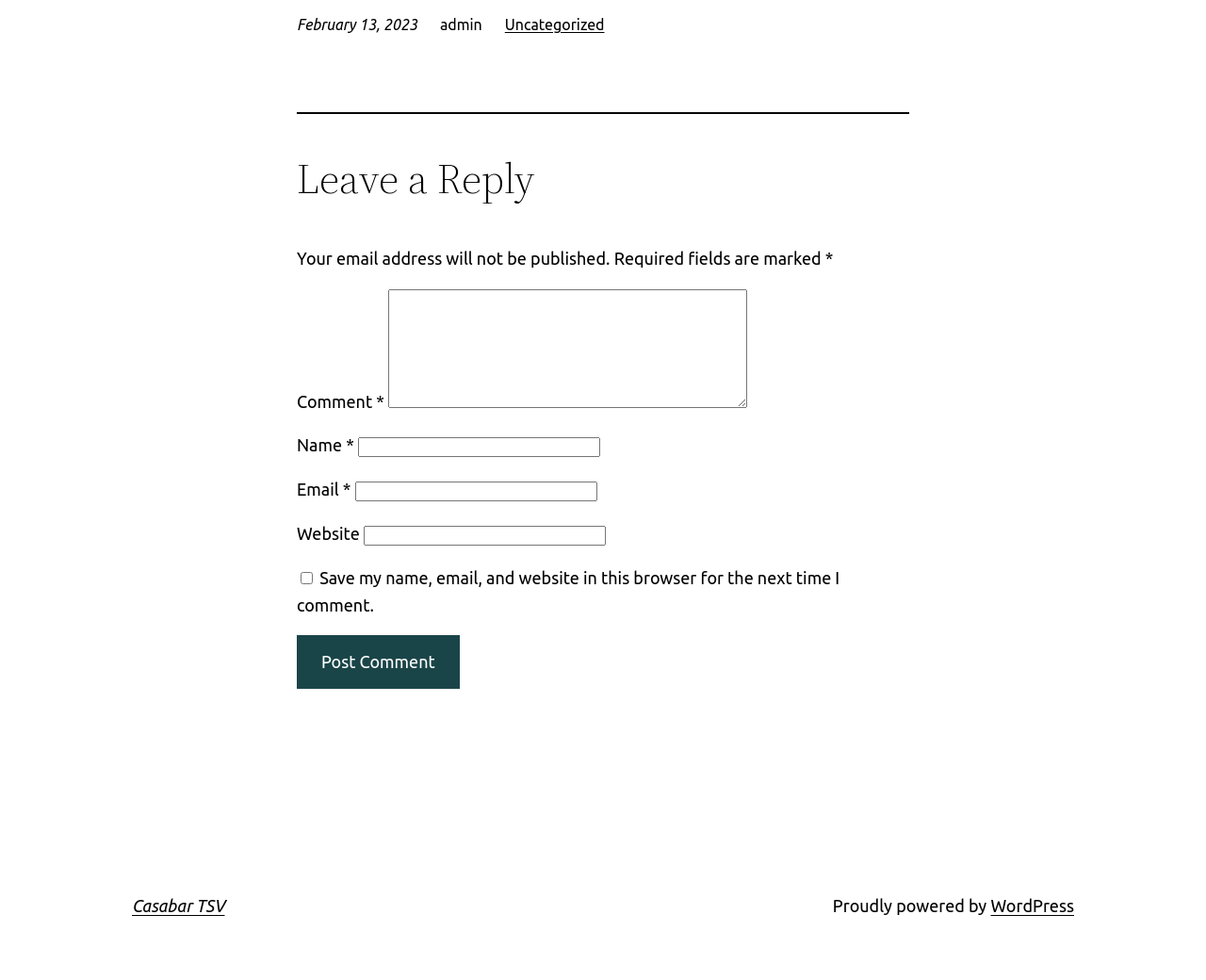Use a single word or phrase to answer the question: What is the purpose of the checkbox?

Save comment information